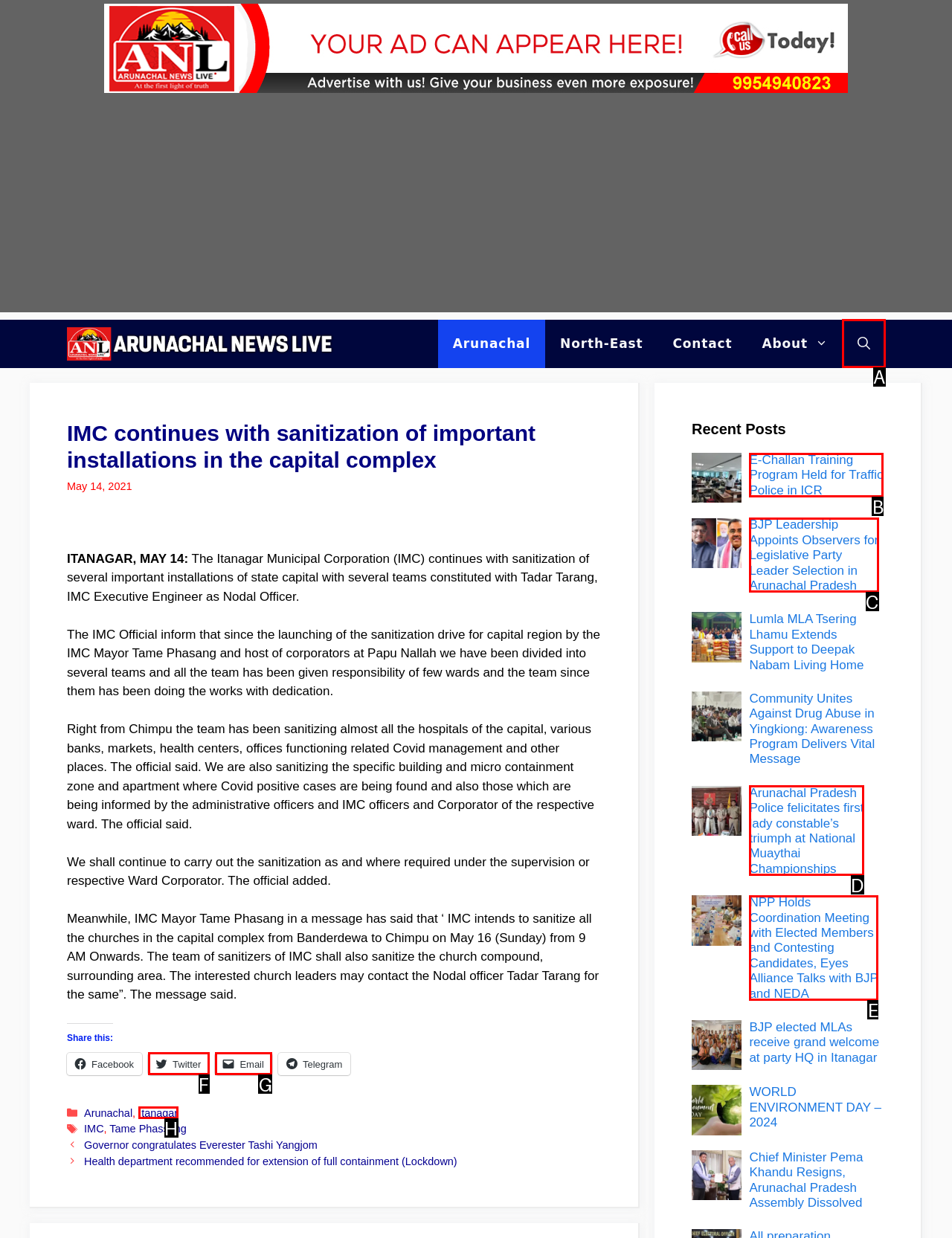Tell me the letter of the correct UI element to click for this instruction: View older entries. Answer with the letter only.

None